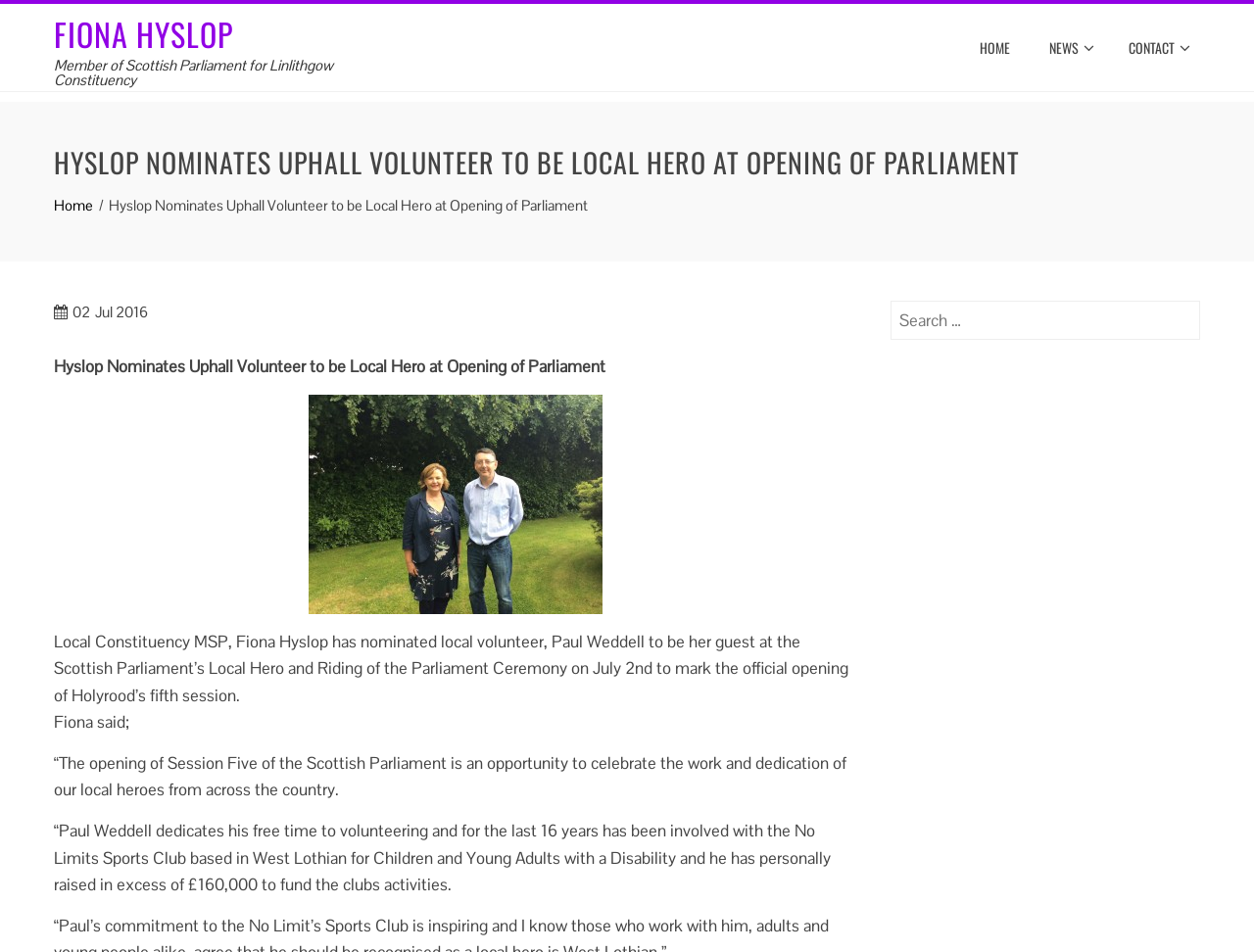What is the amount of money raised by Paul Weddell?
Based on the screenshot, respond with a single word or phrase.

£160,000